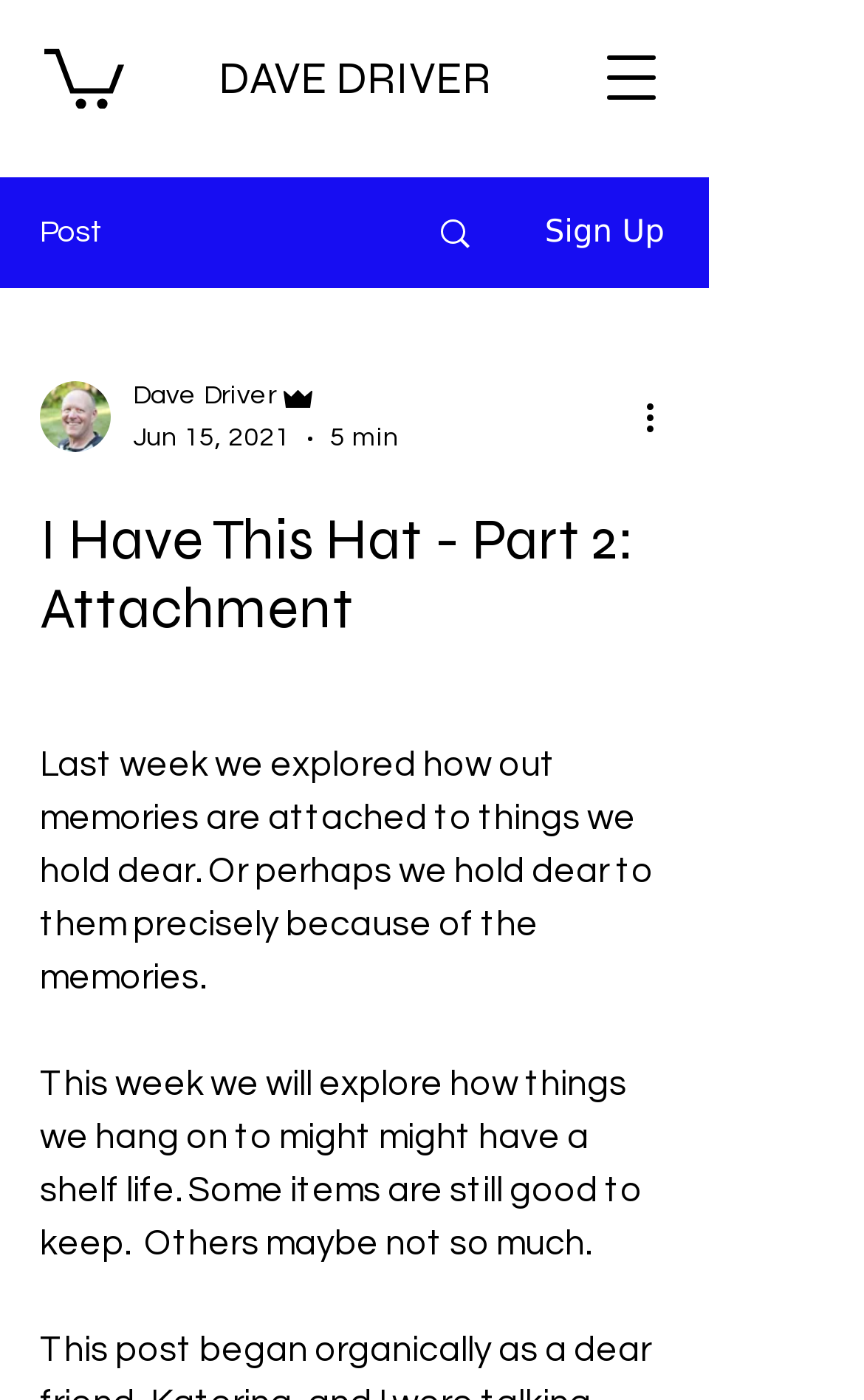What is the main title displayed on this webpage?

I Have This Hat - Part 2: Attachment